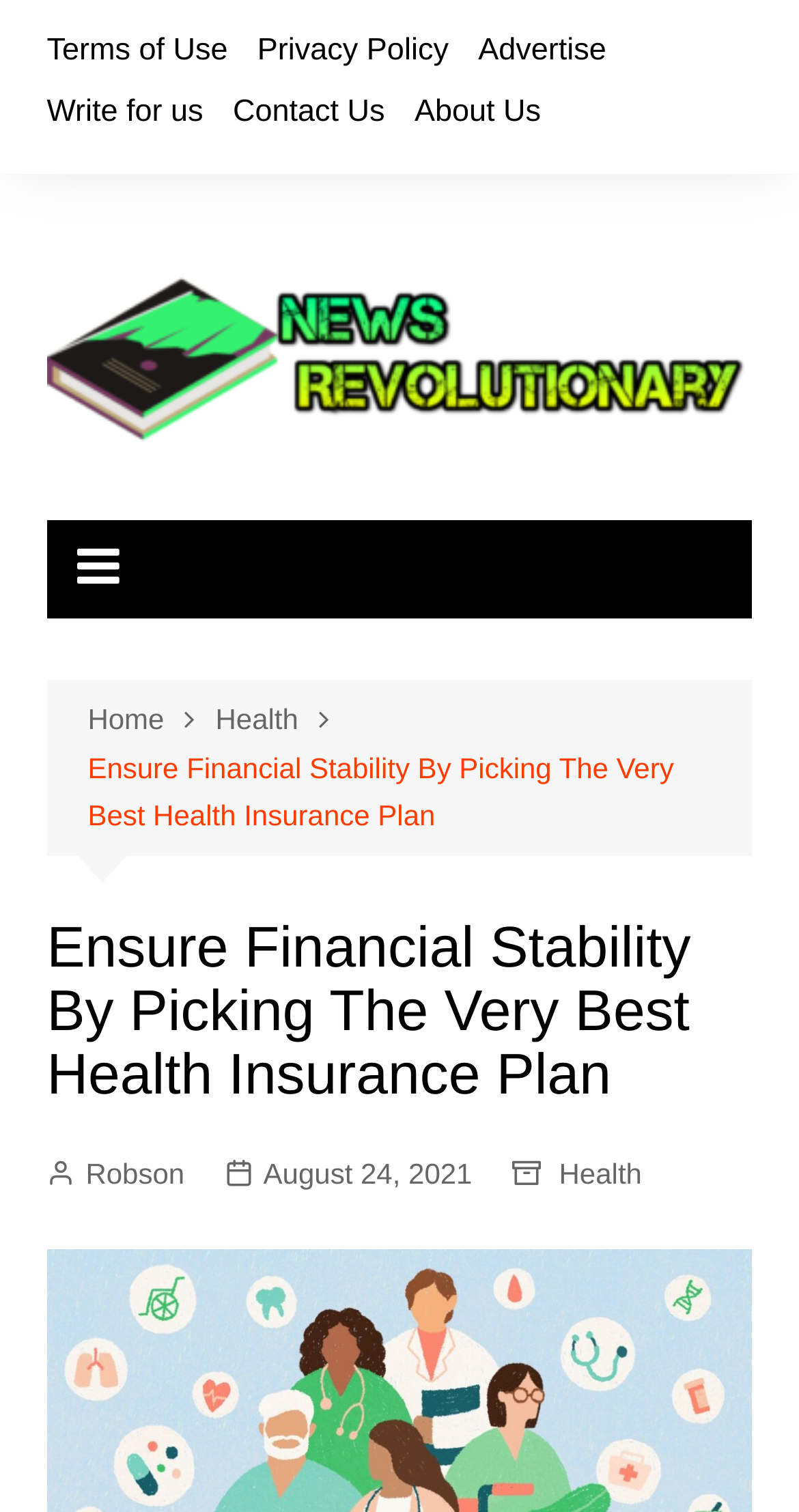Please identify the coordinates of the bounding box for the clickable region that will accomplish this instruction: "Click on the link about astronauts".

None